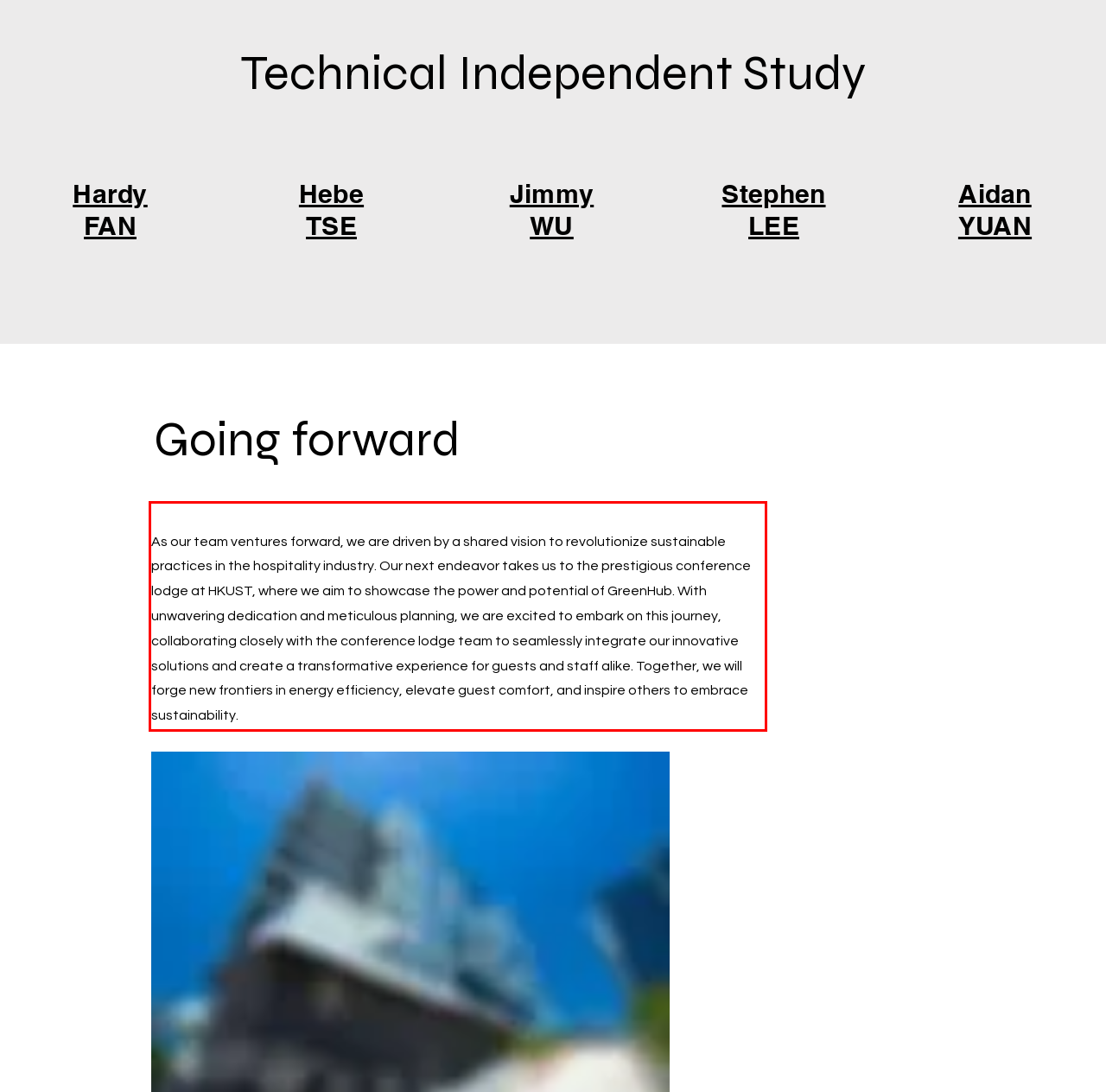Inspect the webpage screenshot that has a red bounding box and use OCR technology to read and display the text inside the red bounding box.

As our team ventures forward, we are driven by a shared vision to revolutionize sustainable practices in the hospitality industry. Our next endeavor takes us to the prestigious conference lodge at HKUST, where we aim to showcase the power and potential of GreenHub. With unwavering dedication and meticulous planning, we are excited to embark on this journey, collaborating closely with the conference lodge team to seamlessly integrate our innovative solutions and create a transformative experience for guests and staff alike. Together, we will forge new frontiers in energy efficiency, elevate guest comfort, and inspire others to embrace sustainability.